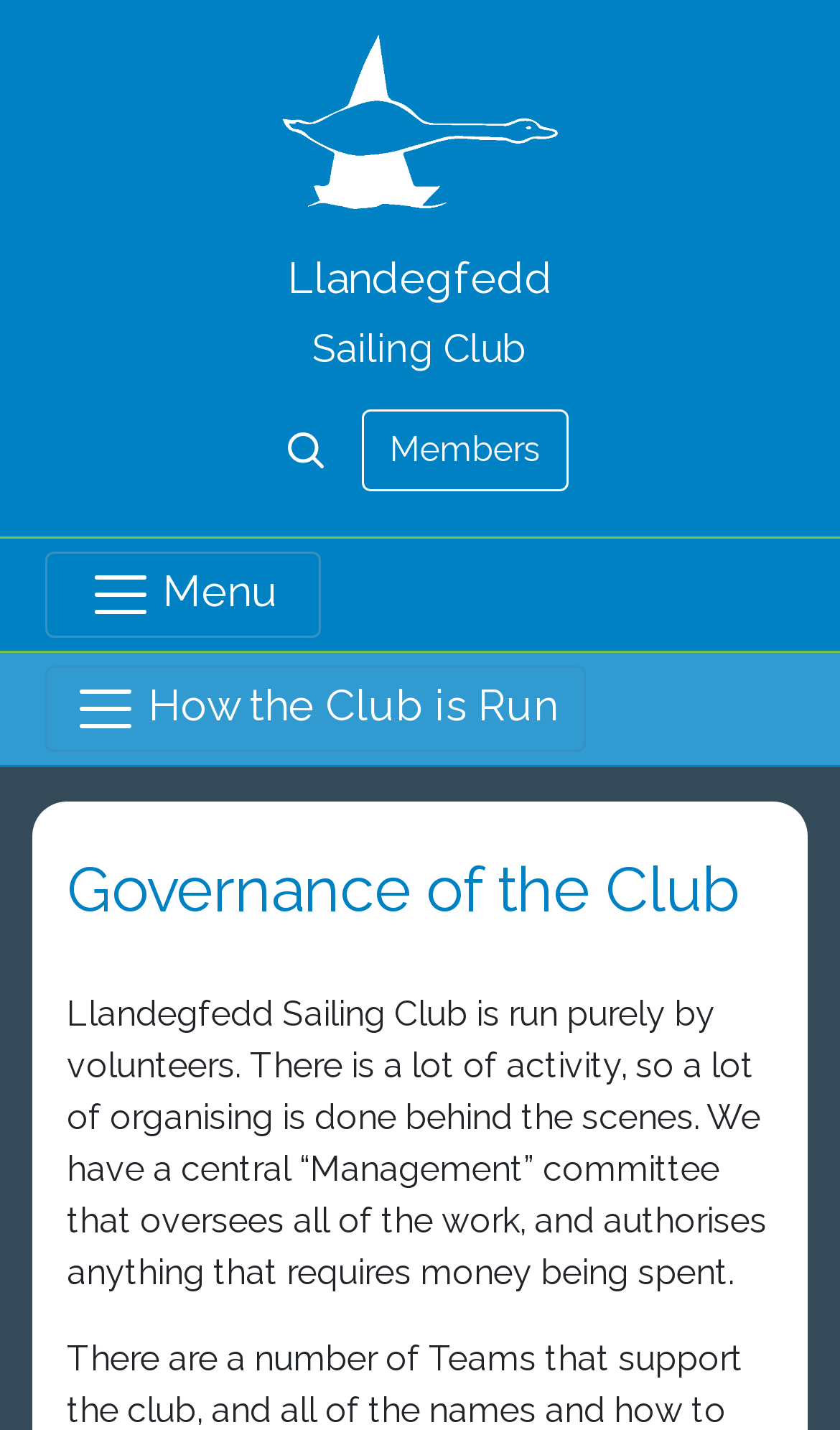What is the name of the sailing club?
Give a one-word or short-phrase answer derived from the screenshot.

Llandegfedd Sailing Club